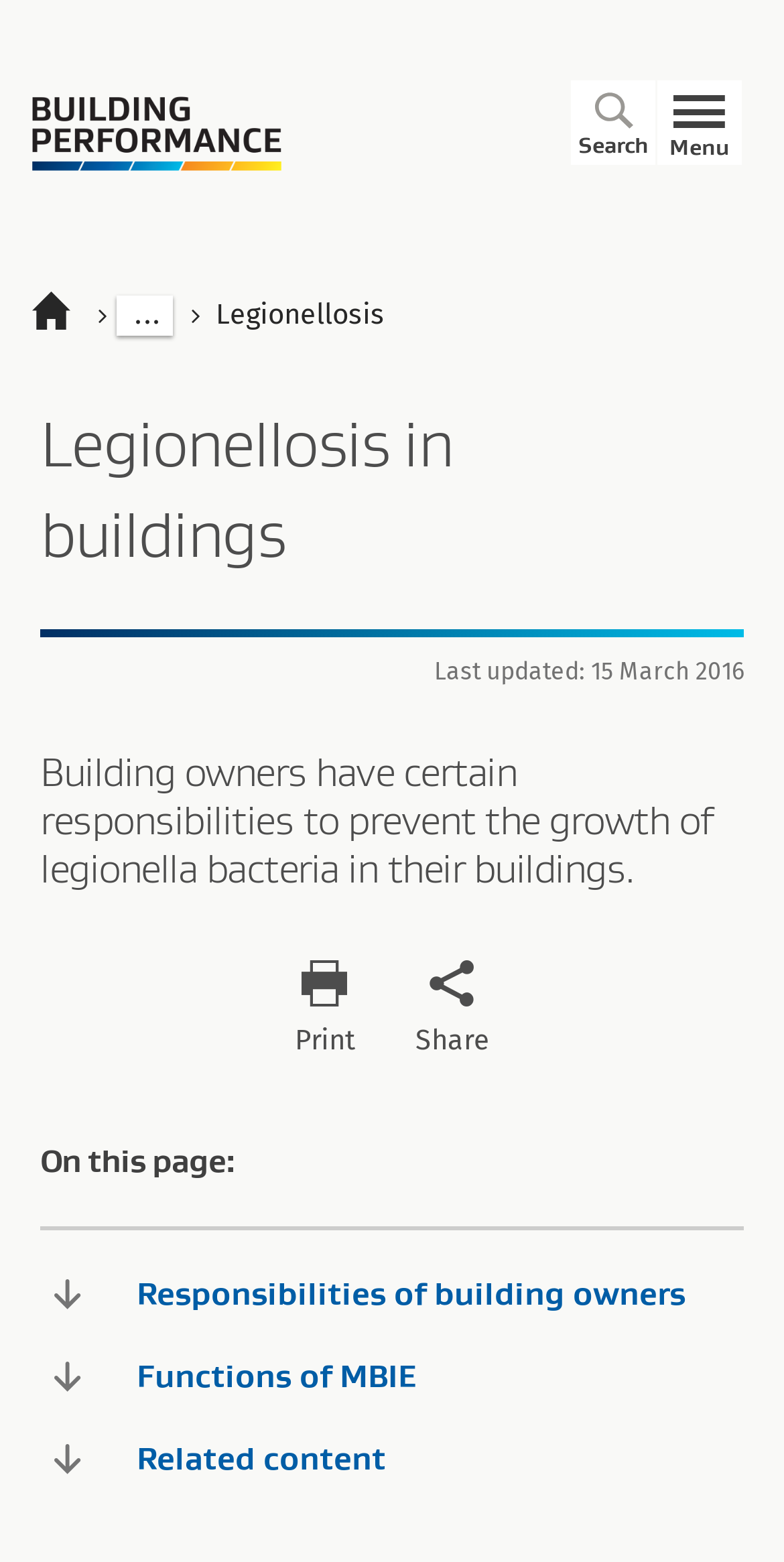Locate the bounding box of the UI element with the following description: "Functions of MBIE".

[0.051, 0.859, 0.949, 0.899]